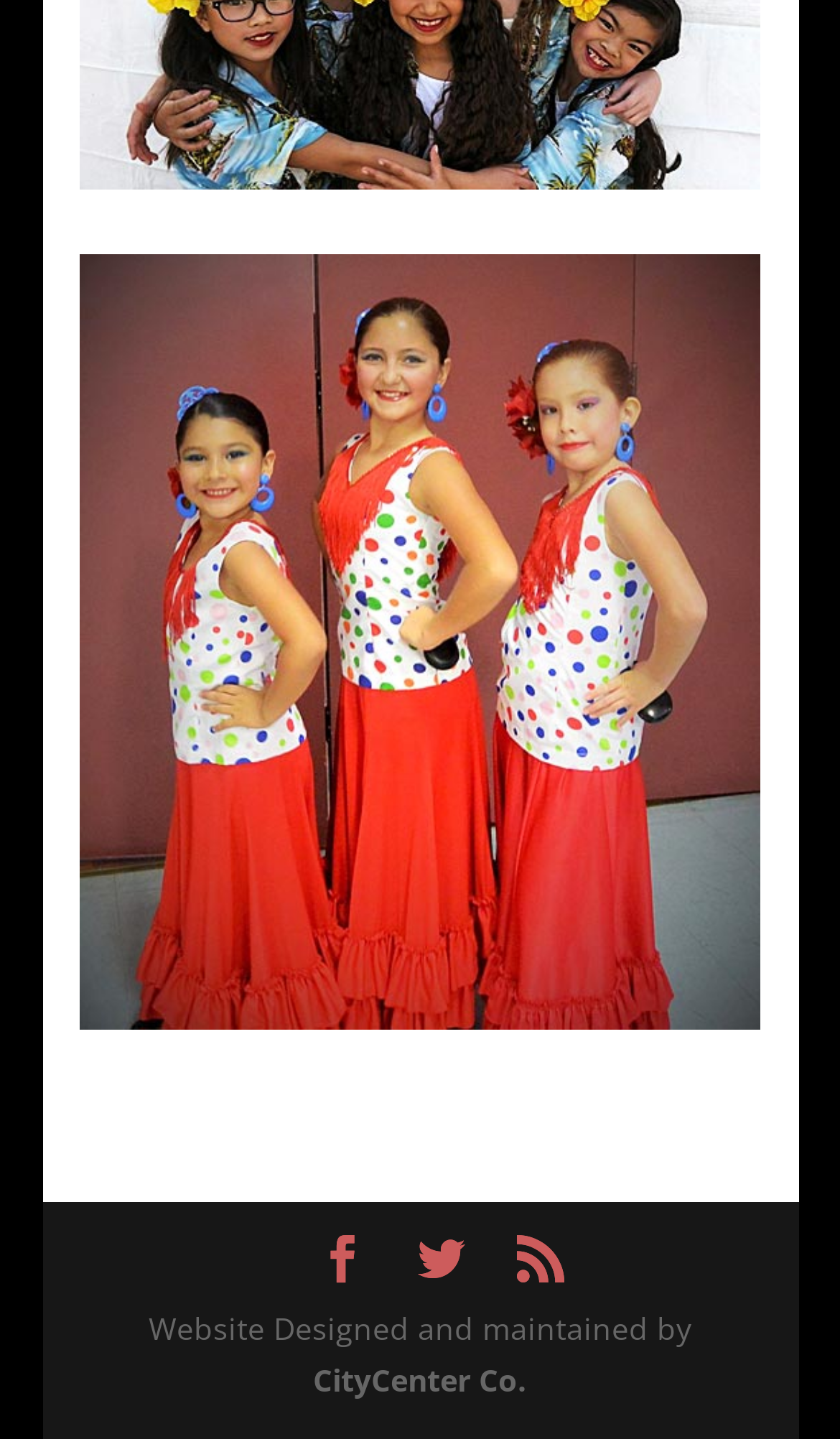Provide the bounding box for the UI element matching this description: "CityCenter Co.".

[0.373, 0.945, 0.627, 0.973]